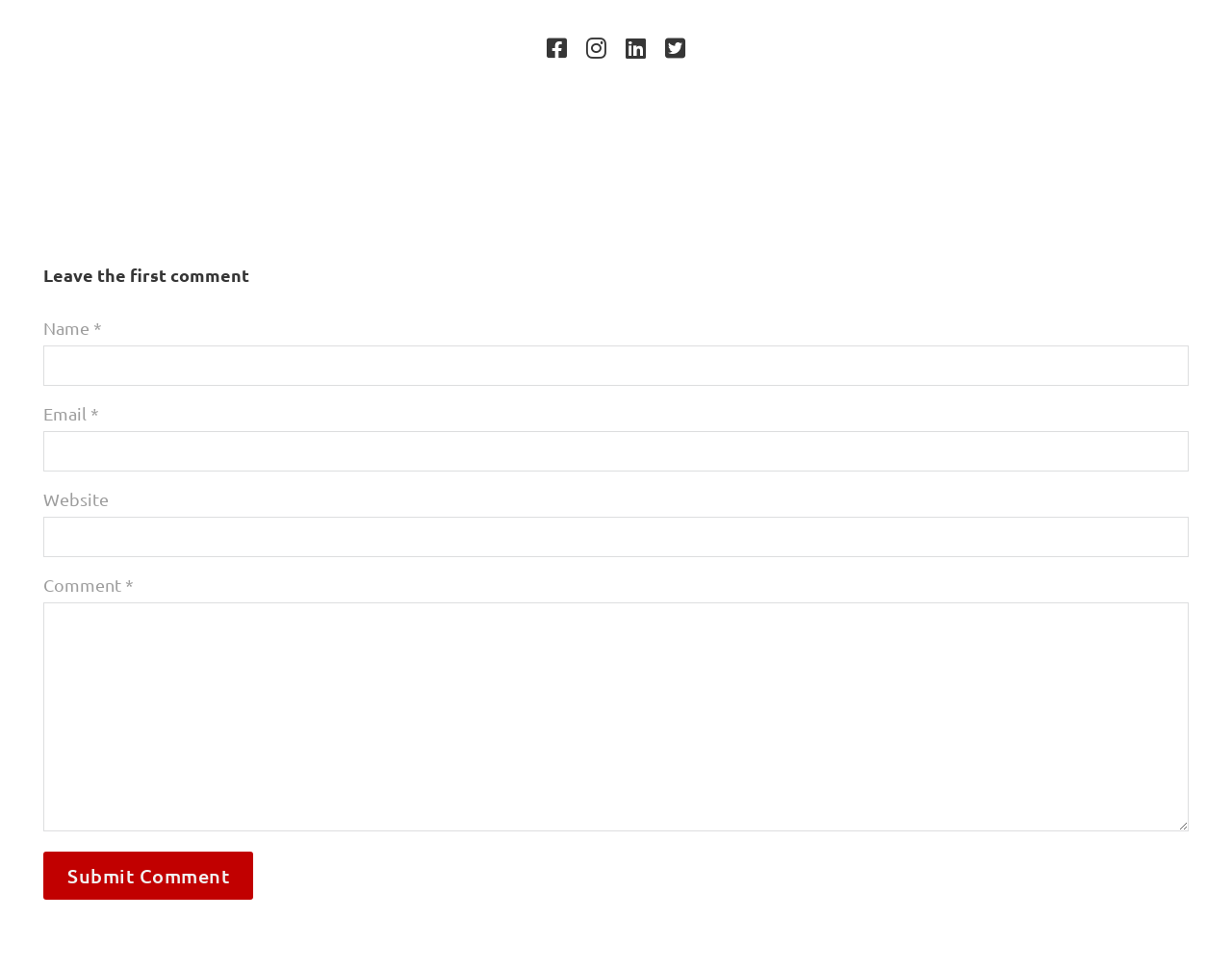How many social media platforms are mentioned?
Use the screenshot to answer the question with a single word or phrase.

4